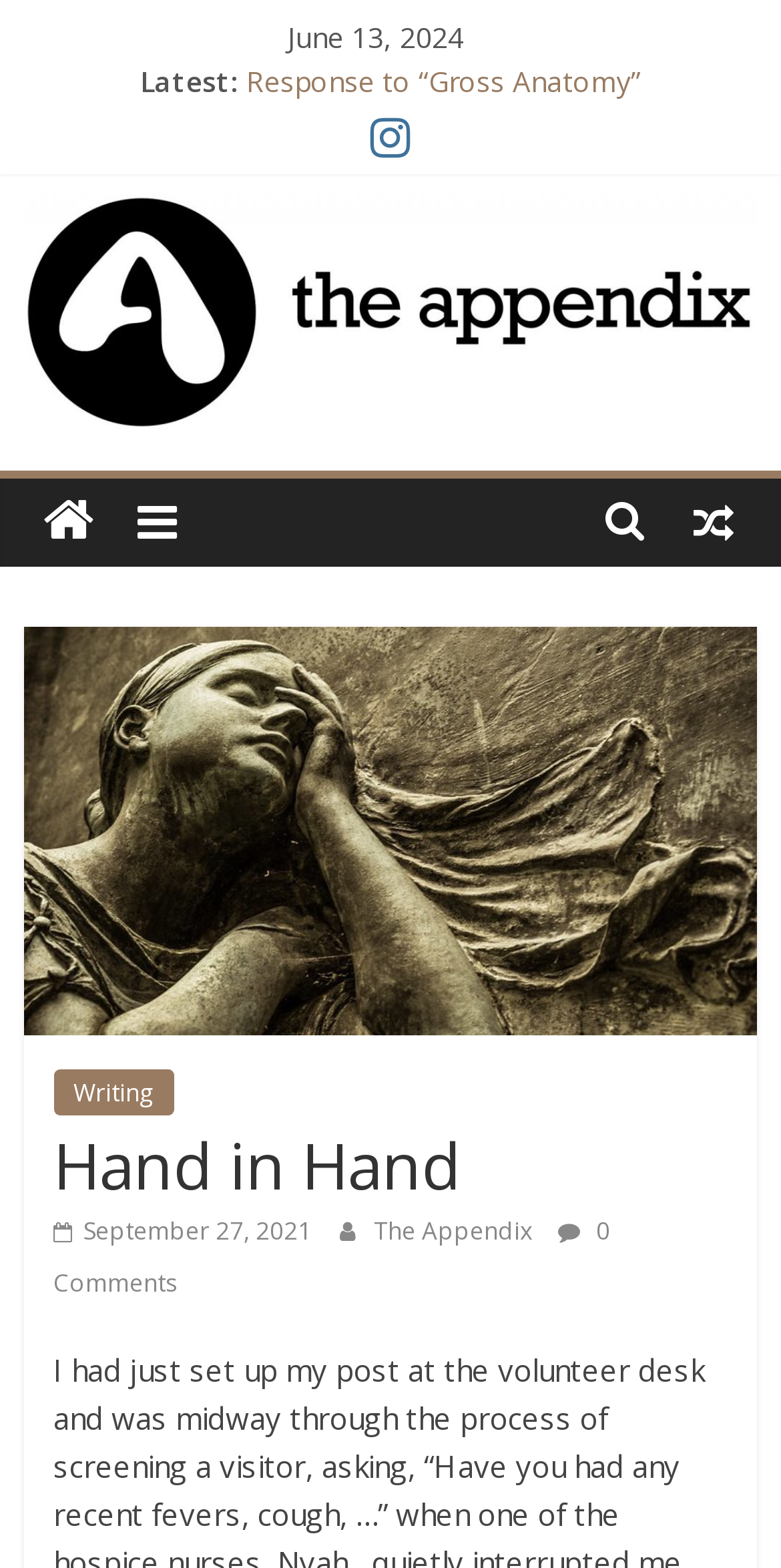Please identify the coordinates of the bounding box that should be clicked to fulfill this instruction: "View the 'The Appendix' page".

[0.479, 0.774, 0.689, 0.796]